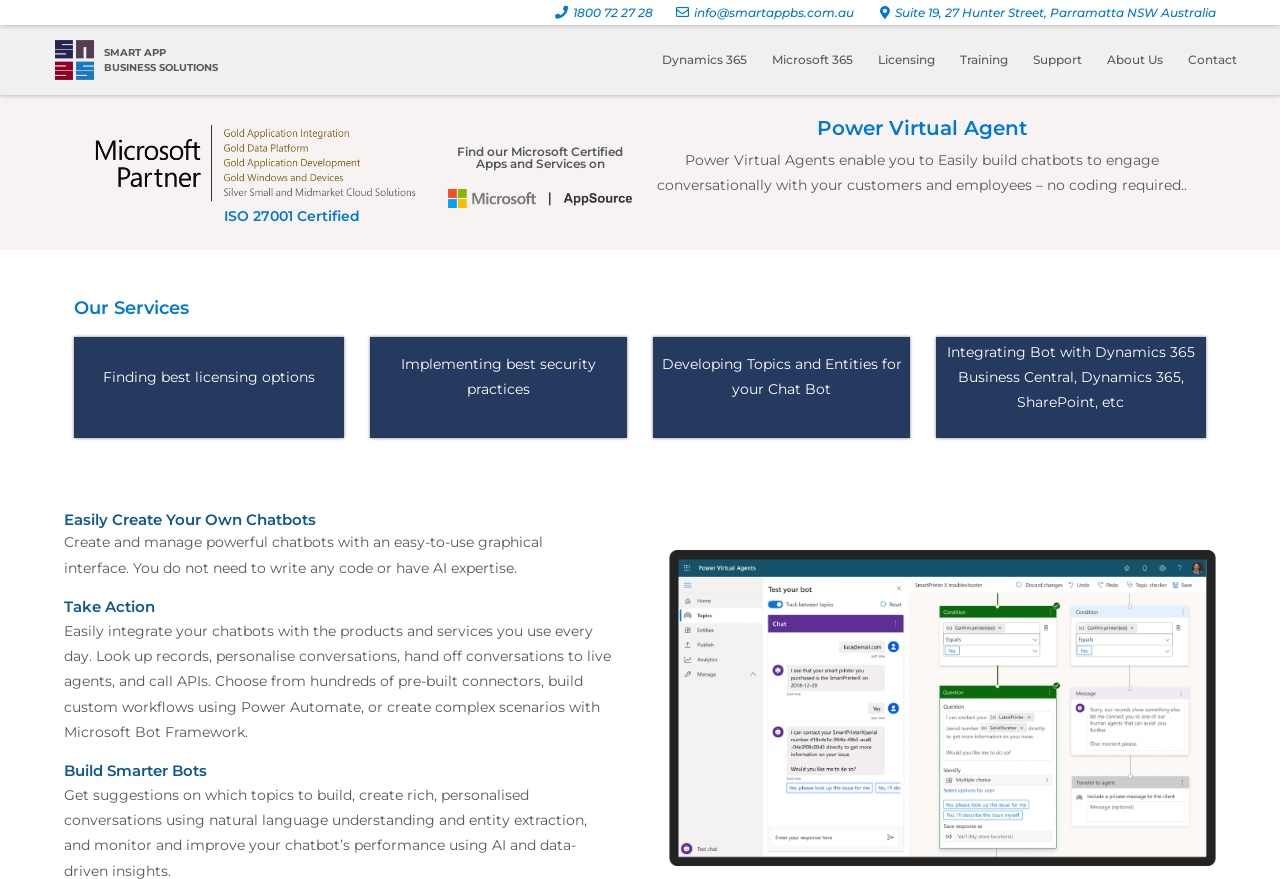Please find the bounding box for the UI element described by: "Support".

[0.803, 0.042, 0.849, 0.094]